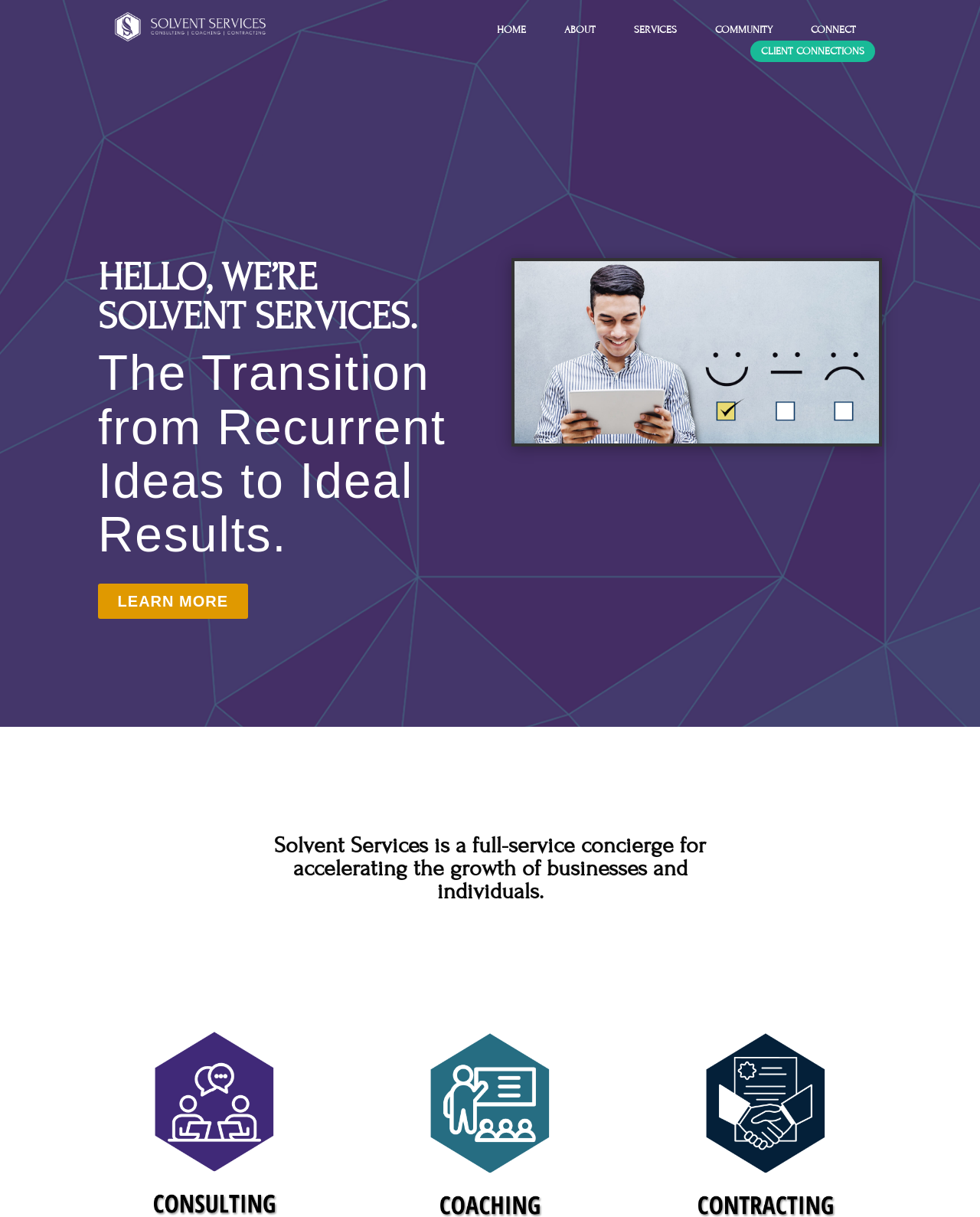Based on the element description, predict the bounding box coordinates (top-left x, top-left y, bottom-right x, bottom-right y) for the UI element in the screenshot: ABOUT

[0.565, 0.016, 0.619, 0.033]